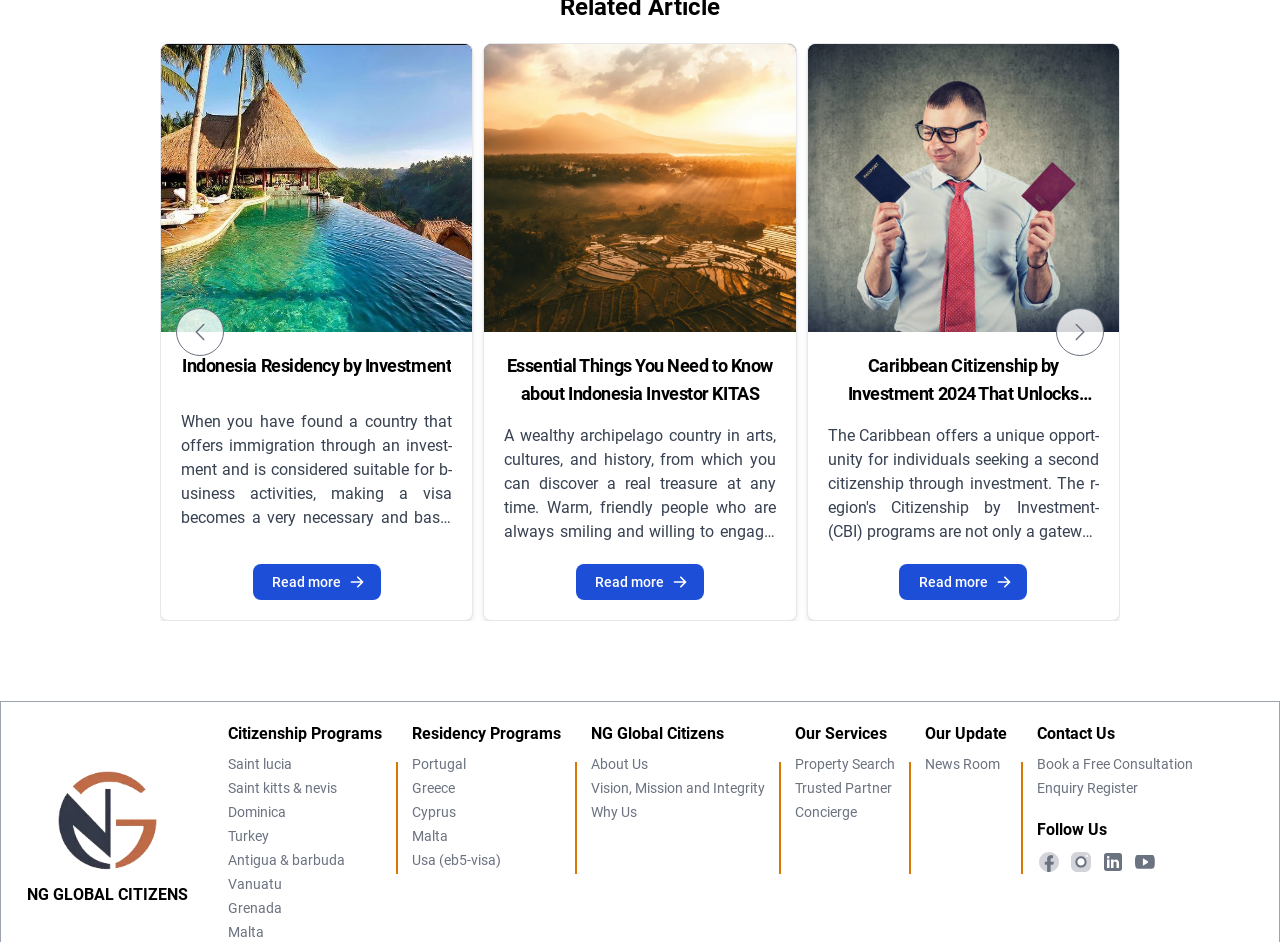Provide a single word or phrase answer to the question: 
How many residency programs are listed?

5